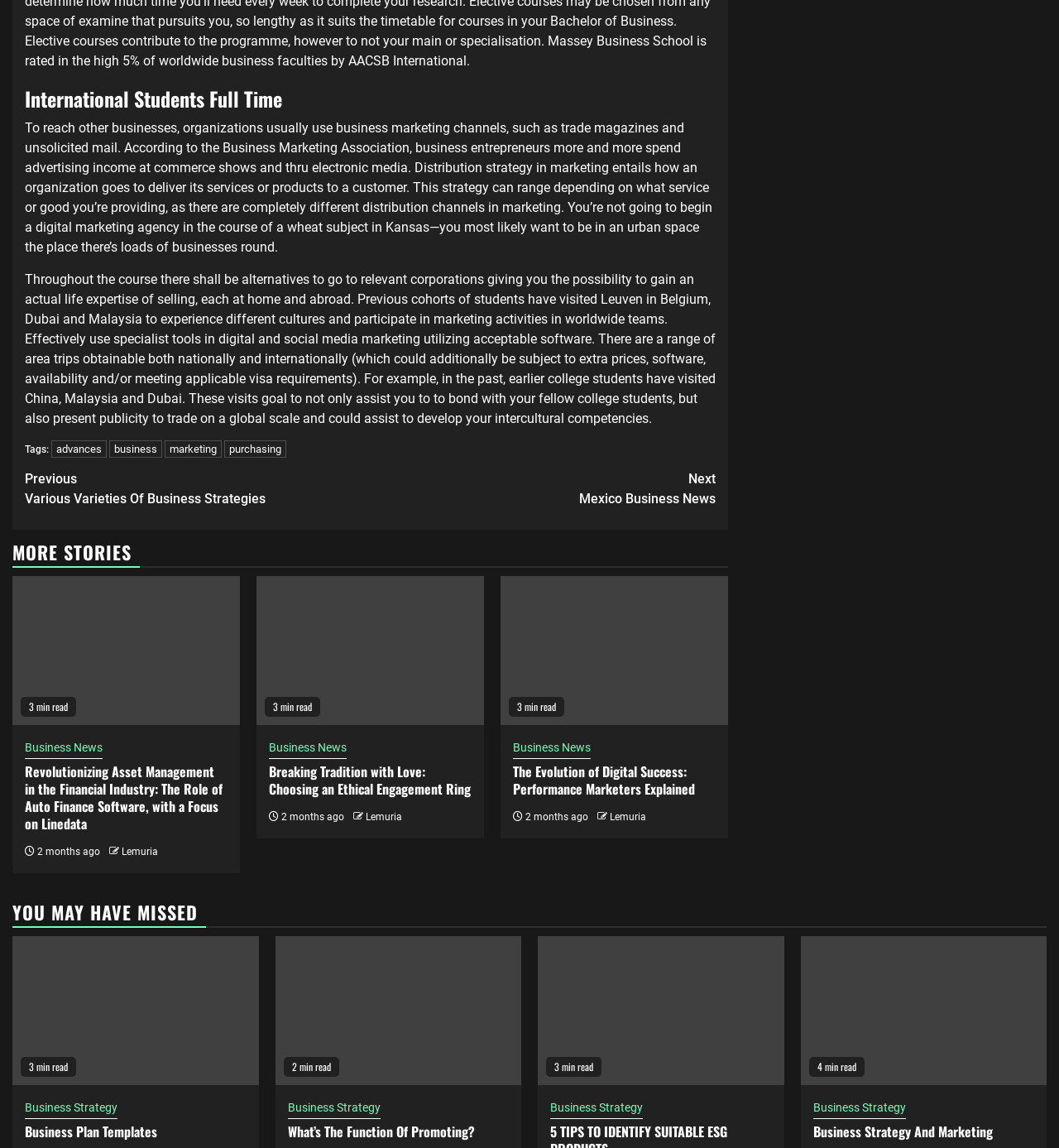Can you look at the image and give a comprehensive answer to the question:
How many minutes does it take to read the article 'Revolutionizing Asset Management in the Financial Industry...'?

According to the webpage, the article 'Revolutionizing Asset Management in the Financial Industry...' has a '3 min read' label, indicating that it takes approximately 3 minutes to read the article.